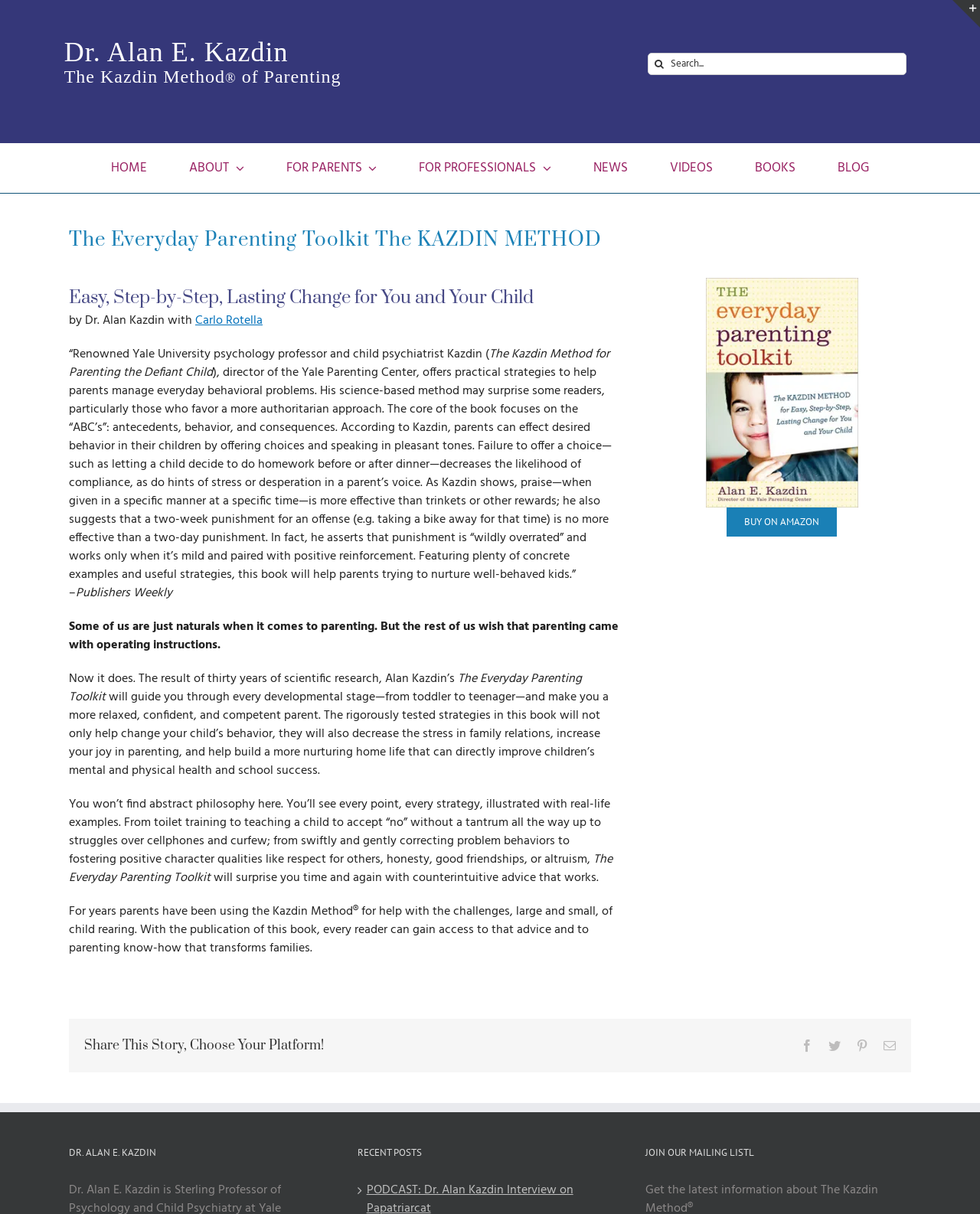Answer the following in one word or a short phrase: 
What is the method proposed by Dr. Kazdin?

The ABC's method